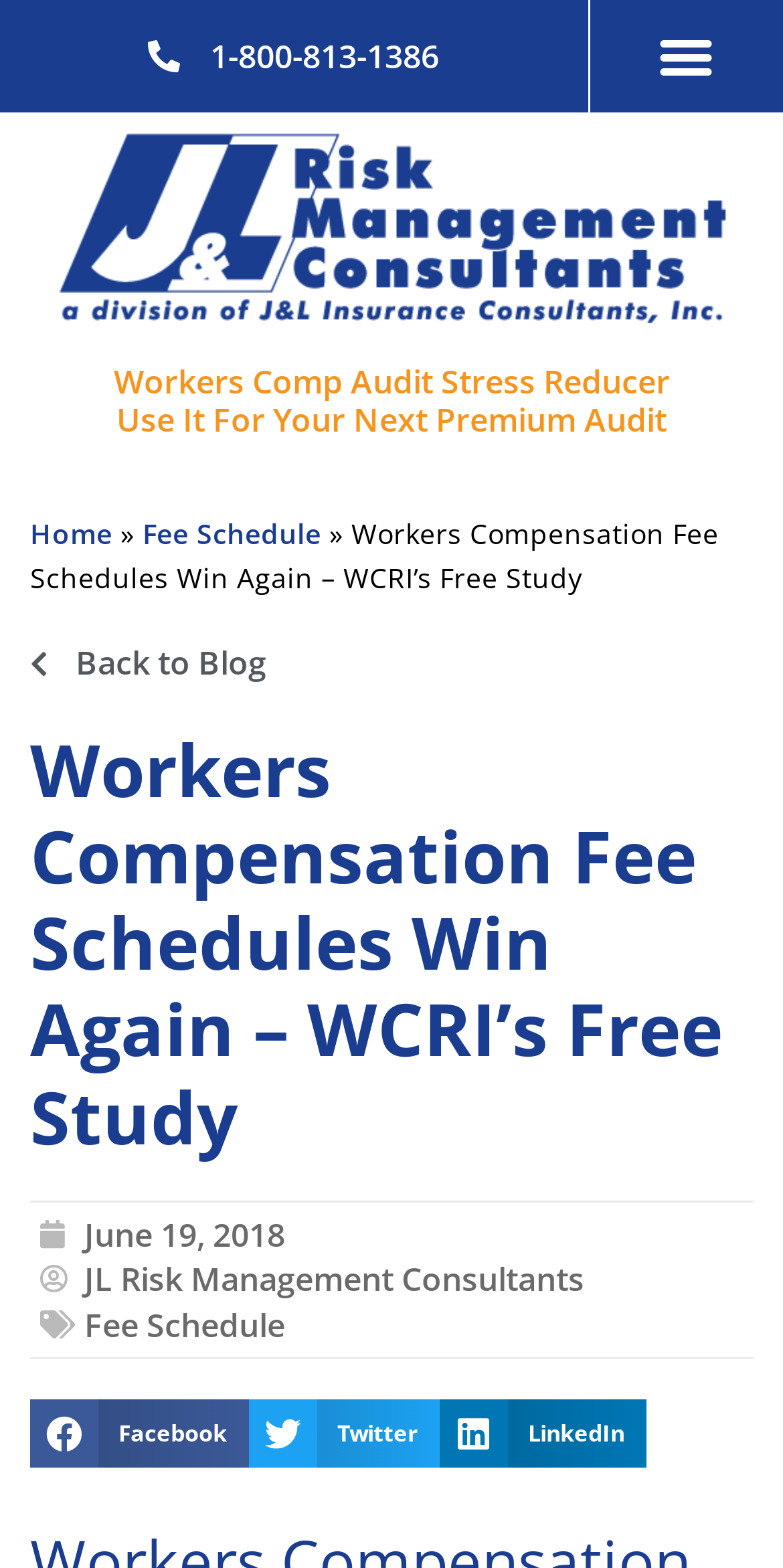Kindly determine the bounding box coordinates of the area that needs to be clicked to fulfill this instruction: "Call the phone number".

[0.138, 0.0, 0.612, 0.072]